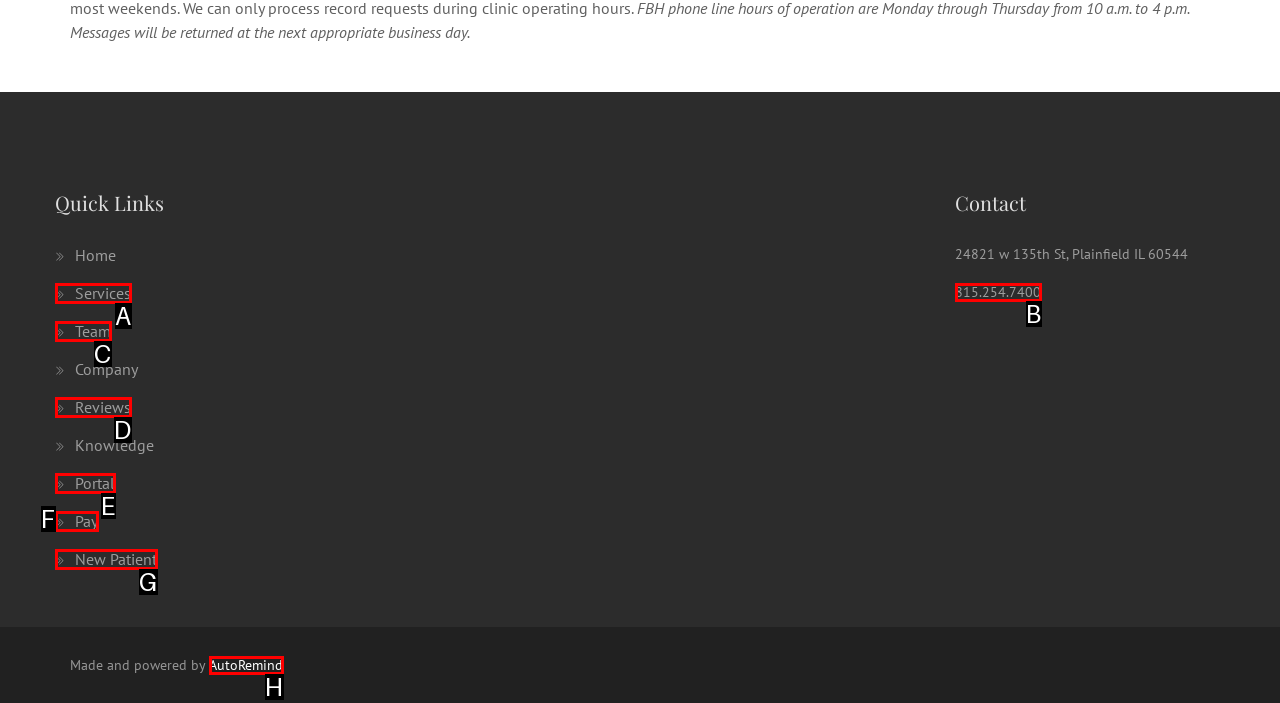Using the description: New patient, find the HTML element that matches it. Answer with the letter of the chosen option.

G